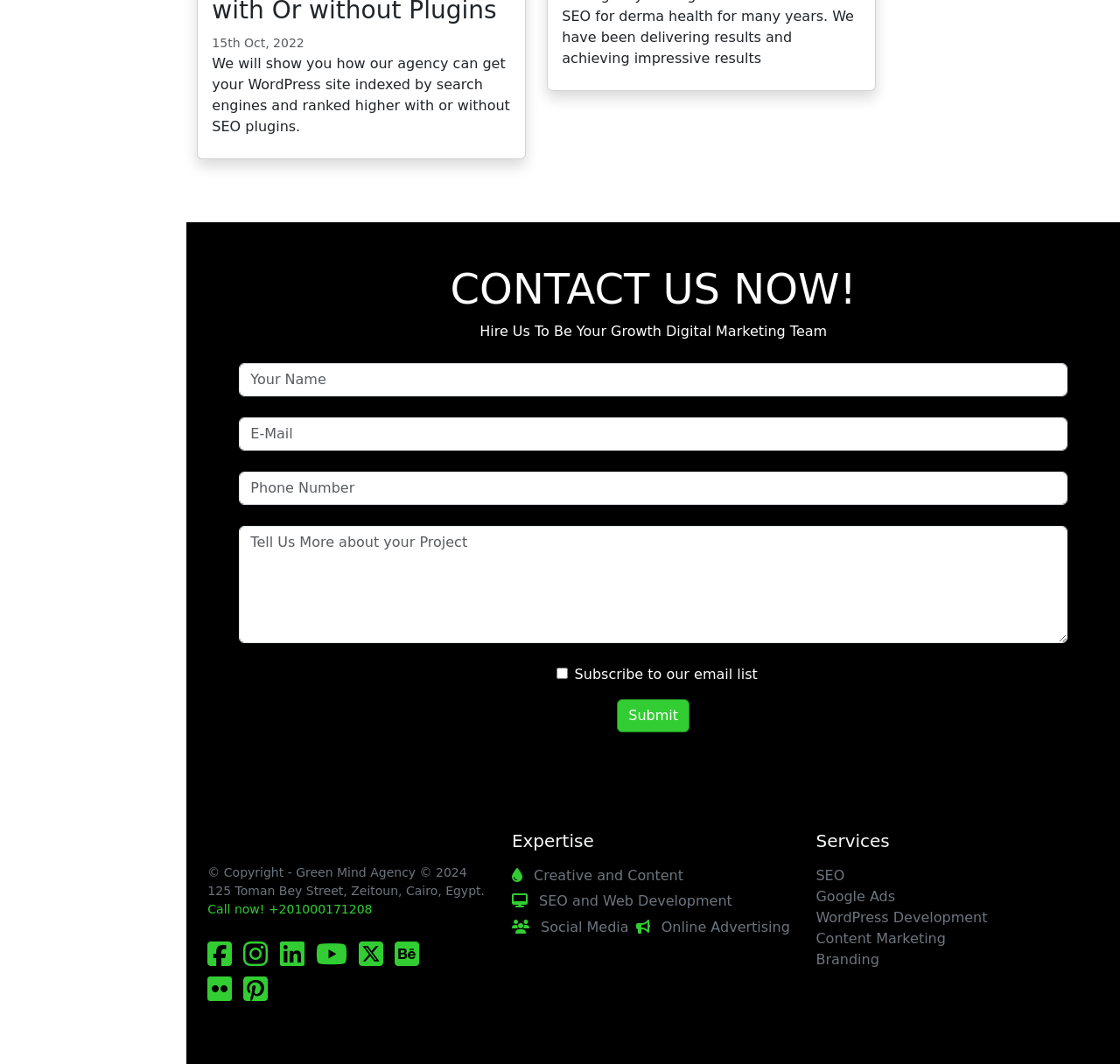Please find the bounding box coordinates for the clickable element needed to perform this instruction: "Click the 'CONTACT US NOW!' heading".

[0.214, 0.248, 0.953, 0.295]